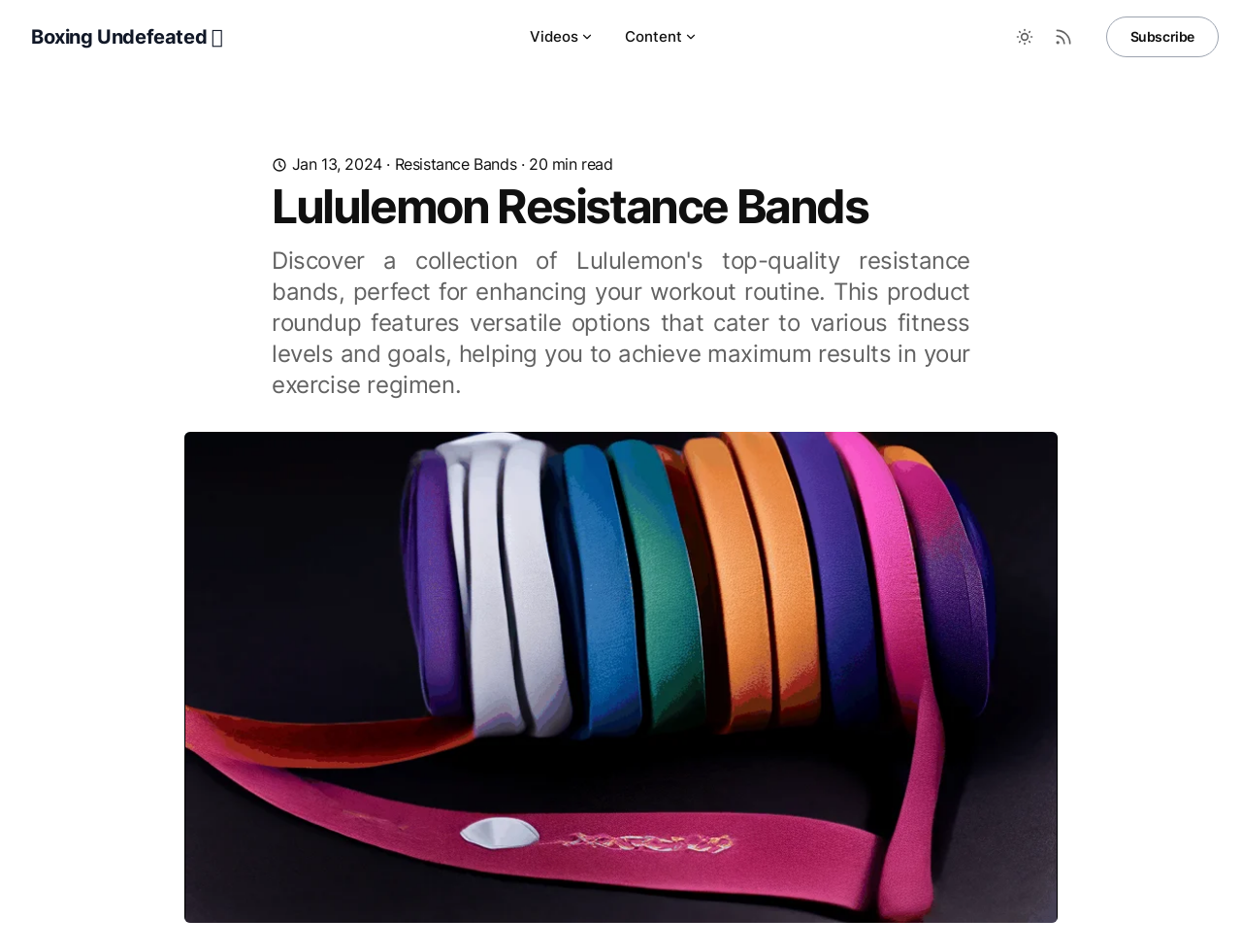Using the description "Videos", locate and provide the bounding box of the UI element.

[0.414, 0.012, 0.491, 0.065]